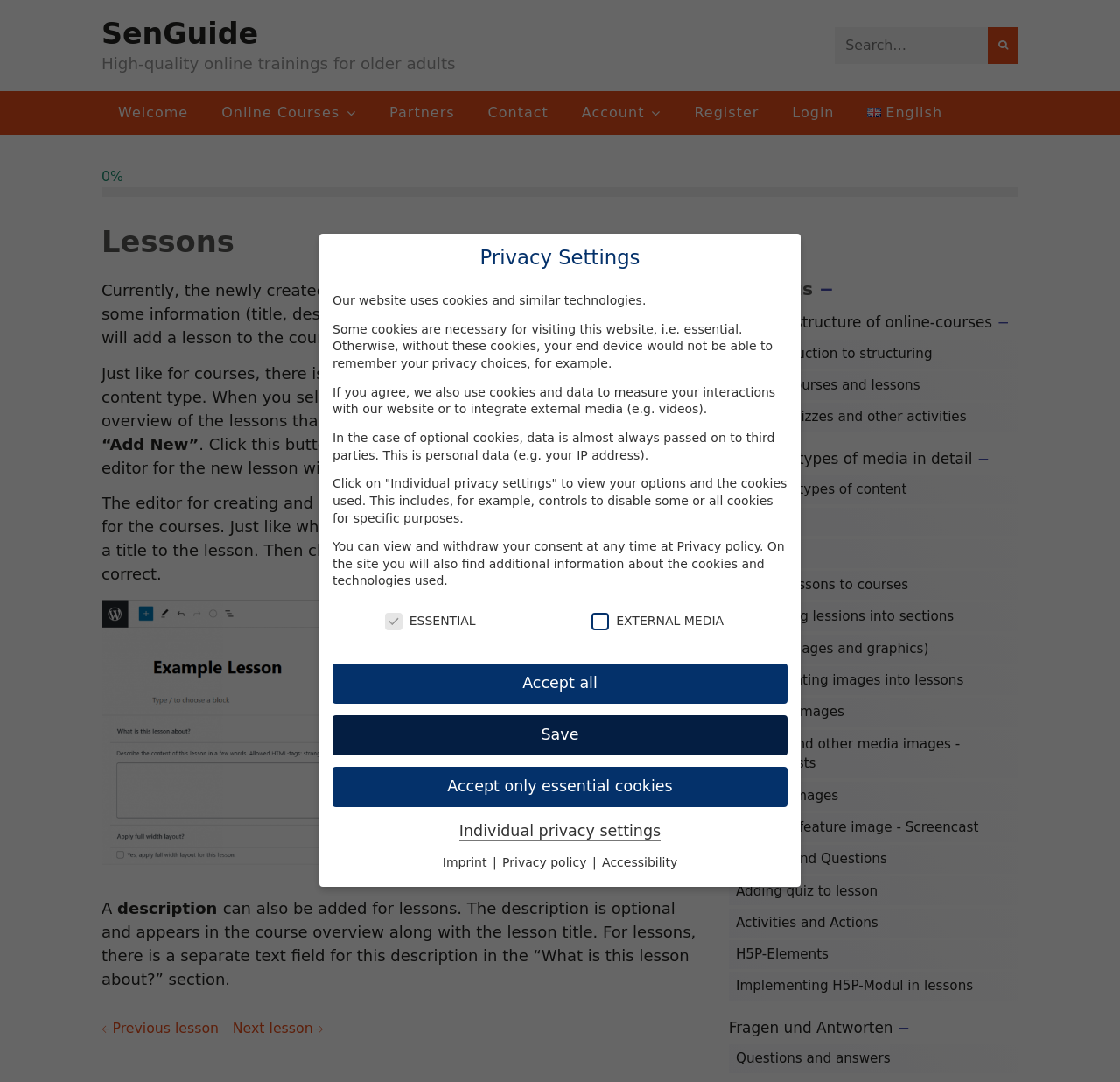Determine the bounding box coordinates of the region to click in order to accomplish the following instruction: "Create a new account". Provide the coordinates as four float numbers between 0 and 1, specifically [left, top, right, bottom].

[0.505, 0.084, 0.605, 0.125]